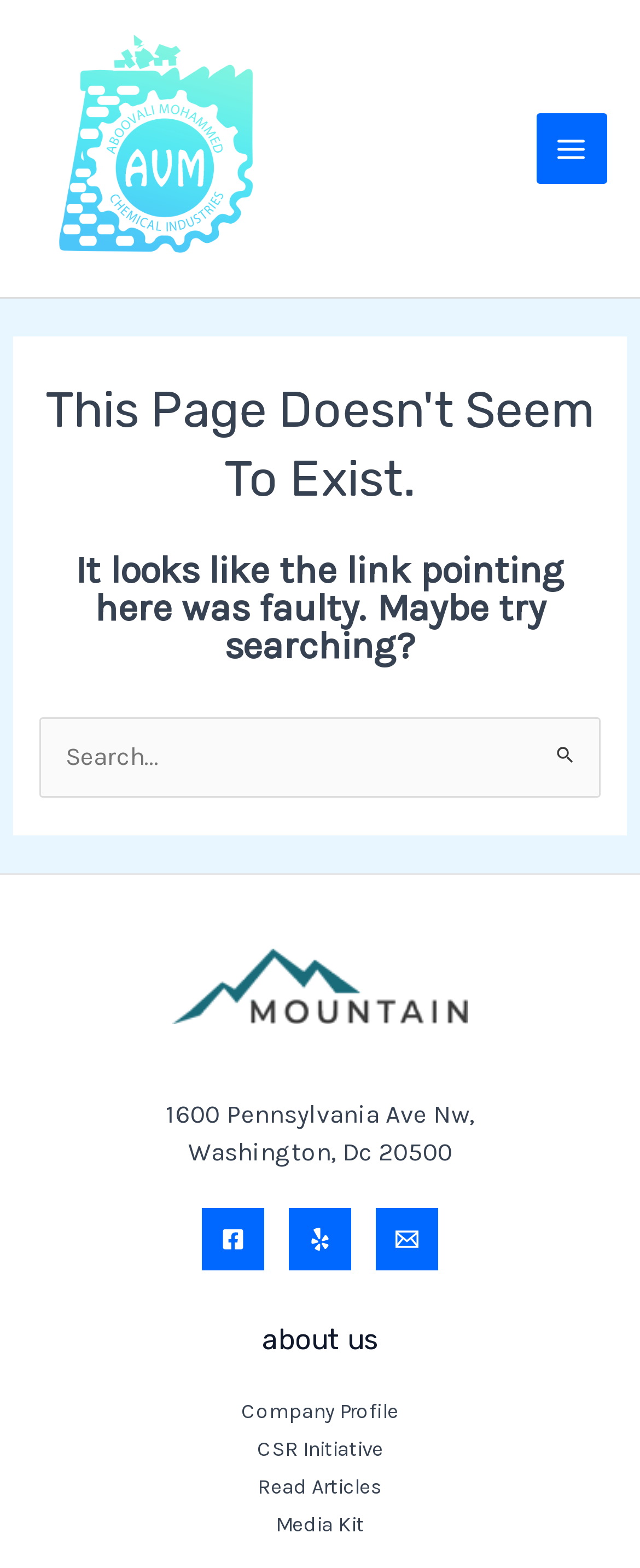Determine the bounding box coordinates of the UI element described by: "alt="AVM Chemical Industries"".

[0.051, 0.084, 0.436, 0.103]